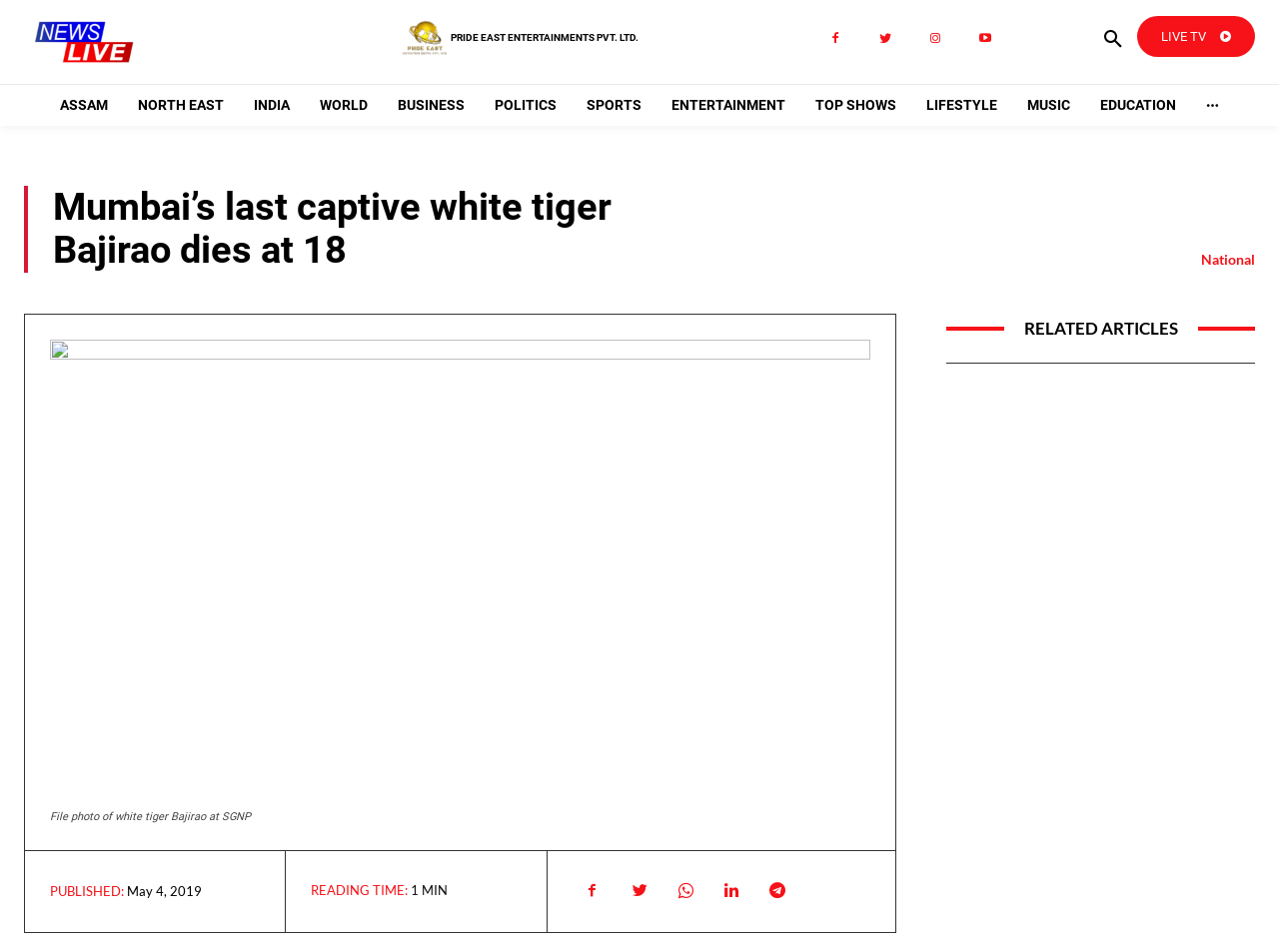When was the news article published?
Could you please answer the question thoroughly and with as much detail as possible?

The publication date of the news article can be found in the time element which is located below the heading 'Mumbai’s last captive white tiger Bajirao dies at 18' and is displayed as 'May 4, 2019'.